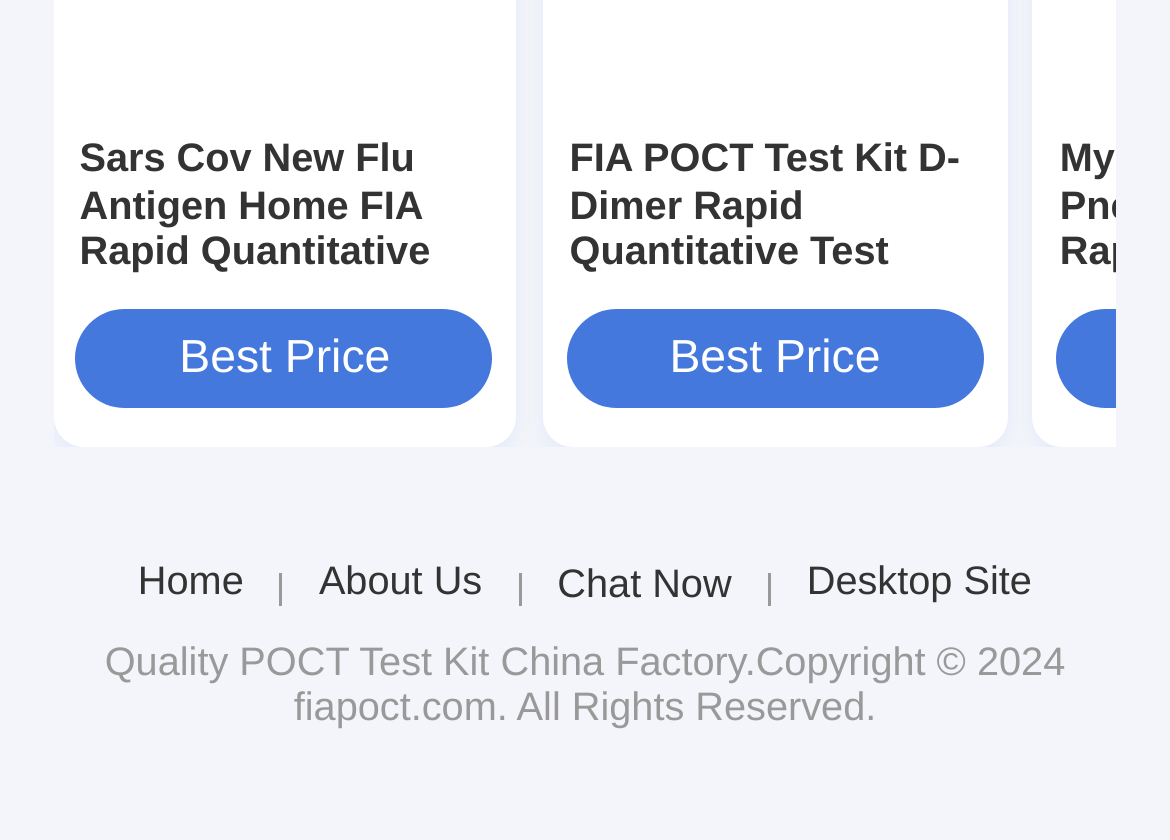Identify the bounding box coordinates of the area you need to click to perform the following instruction: "Chat with us".

[0.476, 0.666, 0.625, 0.721]